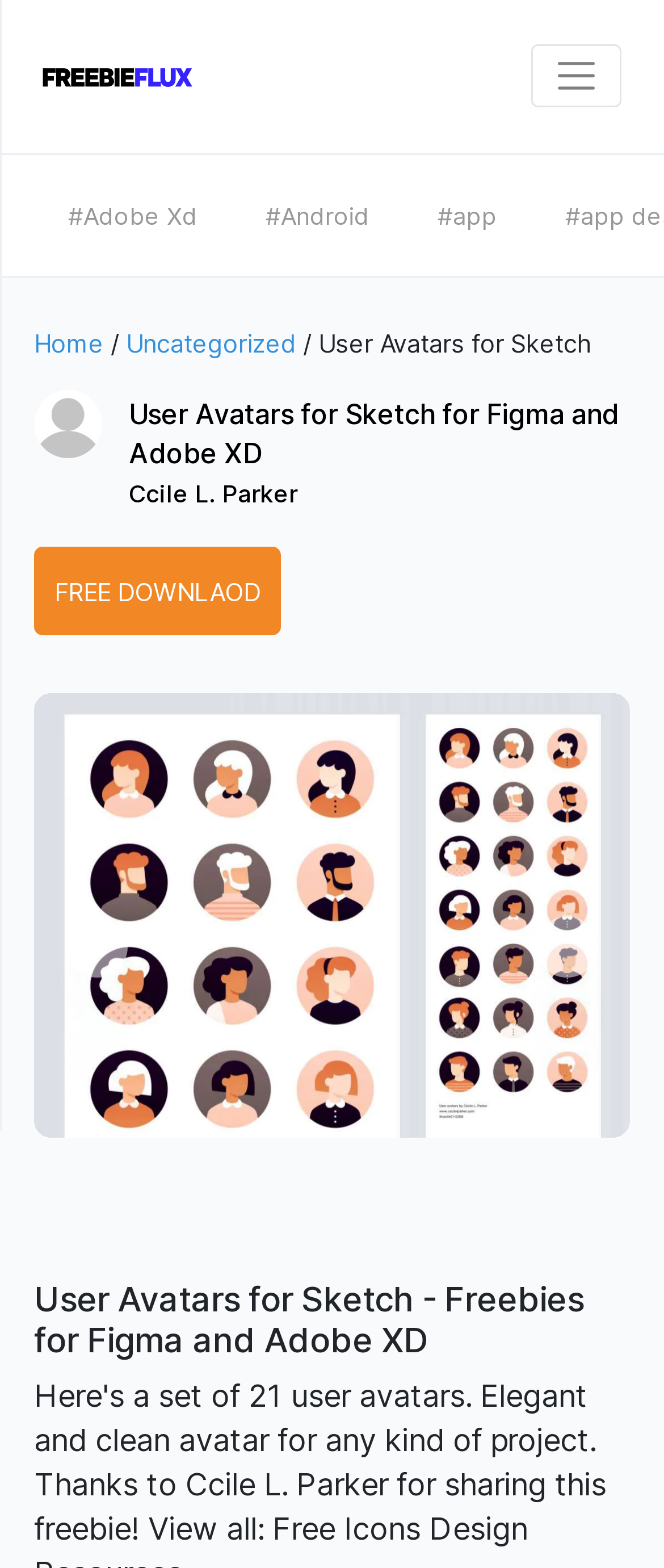Please provide the bounding box coordinates for the element that needs to be clicked to perform the following instruction: "View previous page". The coordinates should be given as four float numbers between 0 and 1, i.e., [left, top, right, bottom].

[0.1, 0.584, 0.192, 0.623]